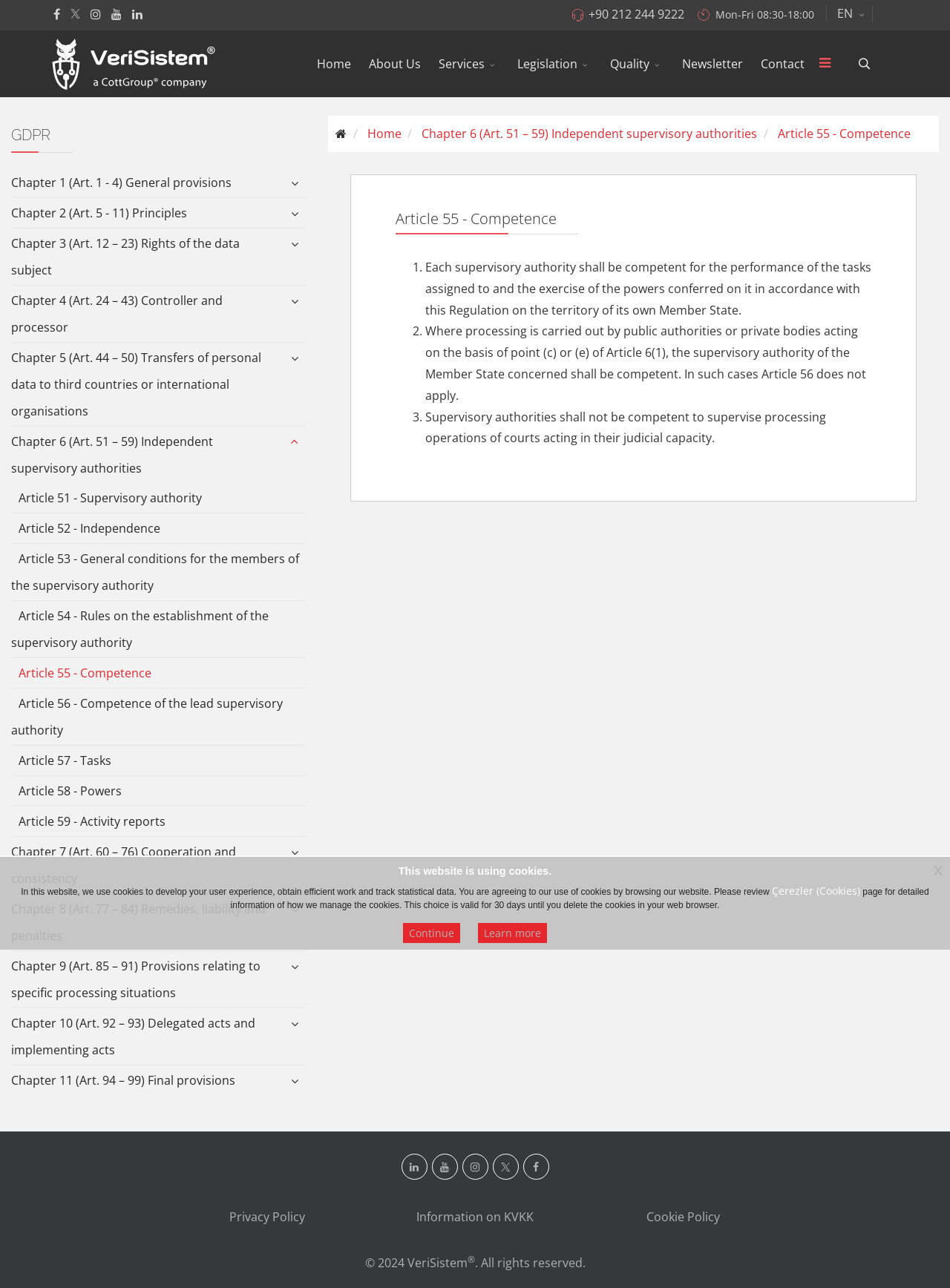Respond to the following question using a concise word or phrase: 
What is the exception to the supervisory authority's competence?

Courts acting in their judicial capacity